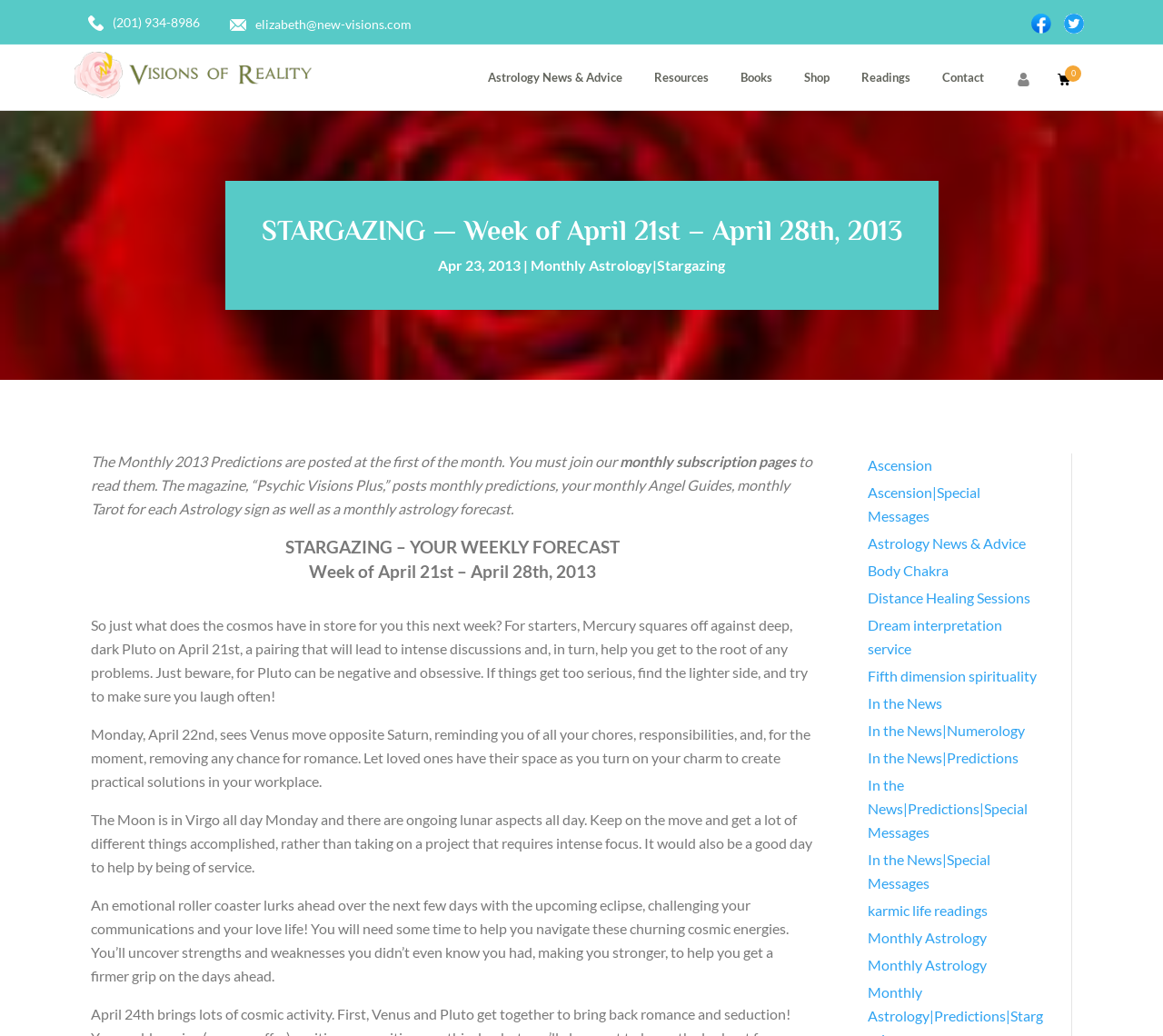What is the date range of the weekly forecast?
Answer the question based on the image using a single word or a brief phrase.

April 21st – April 28th, 2013